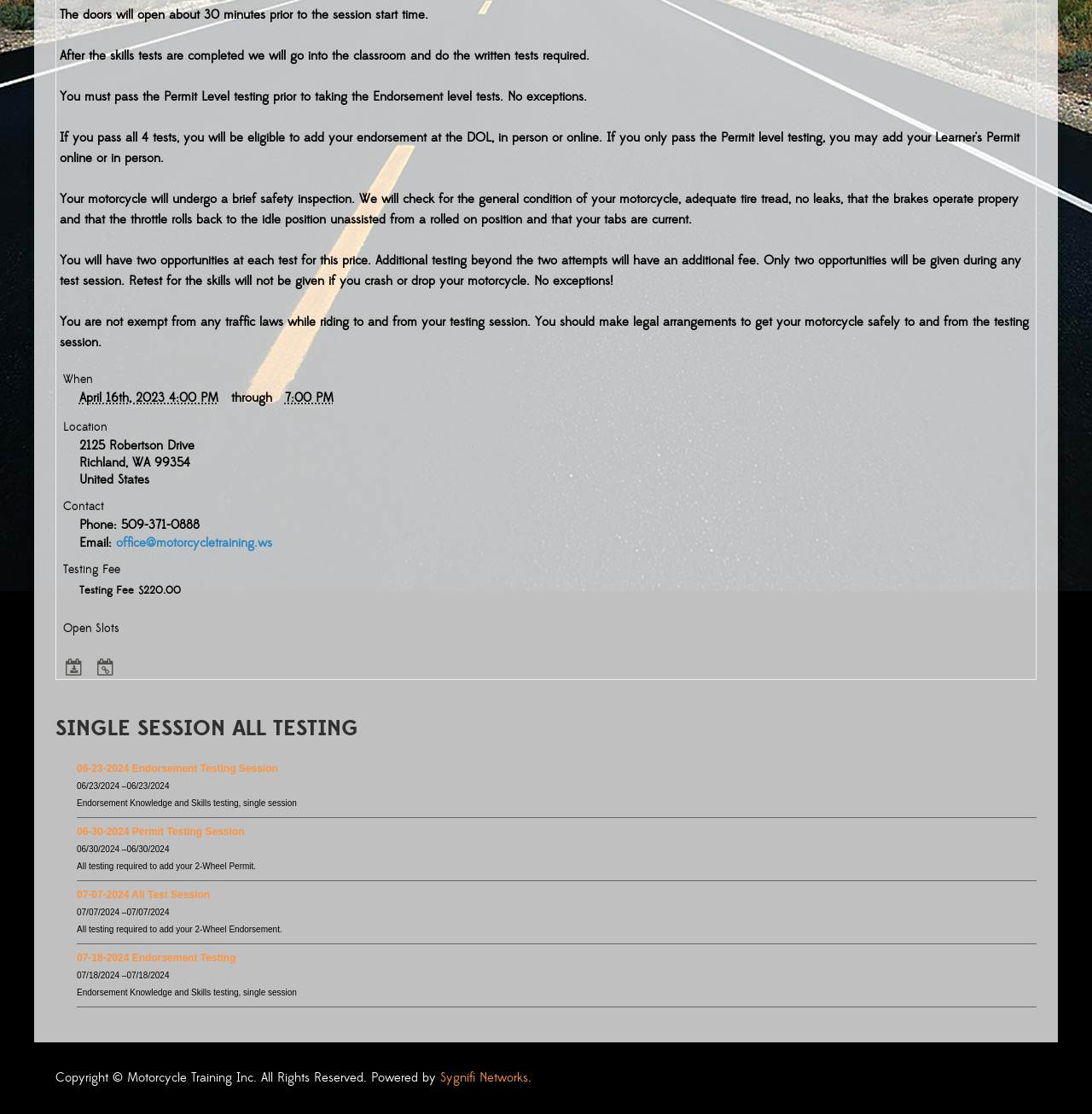Please provide the bounding box coordinates in the format (top-left x, top-left y, bottom-right x, bottom-right y). Remember, all values are floating point numbers between 0 and 1. What is the bounding box coordinate of the region described as: 07-18-2024 Endorsement Testing

[0.07, 0.854, 0.216, 0.865]